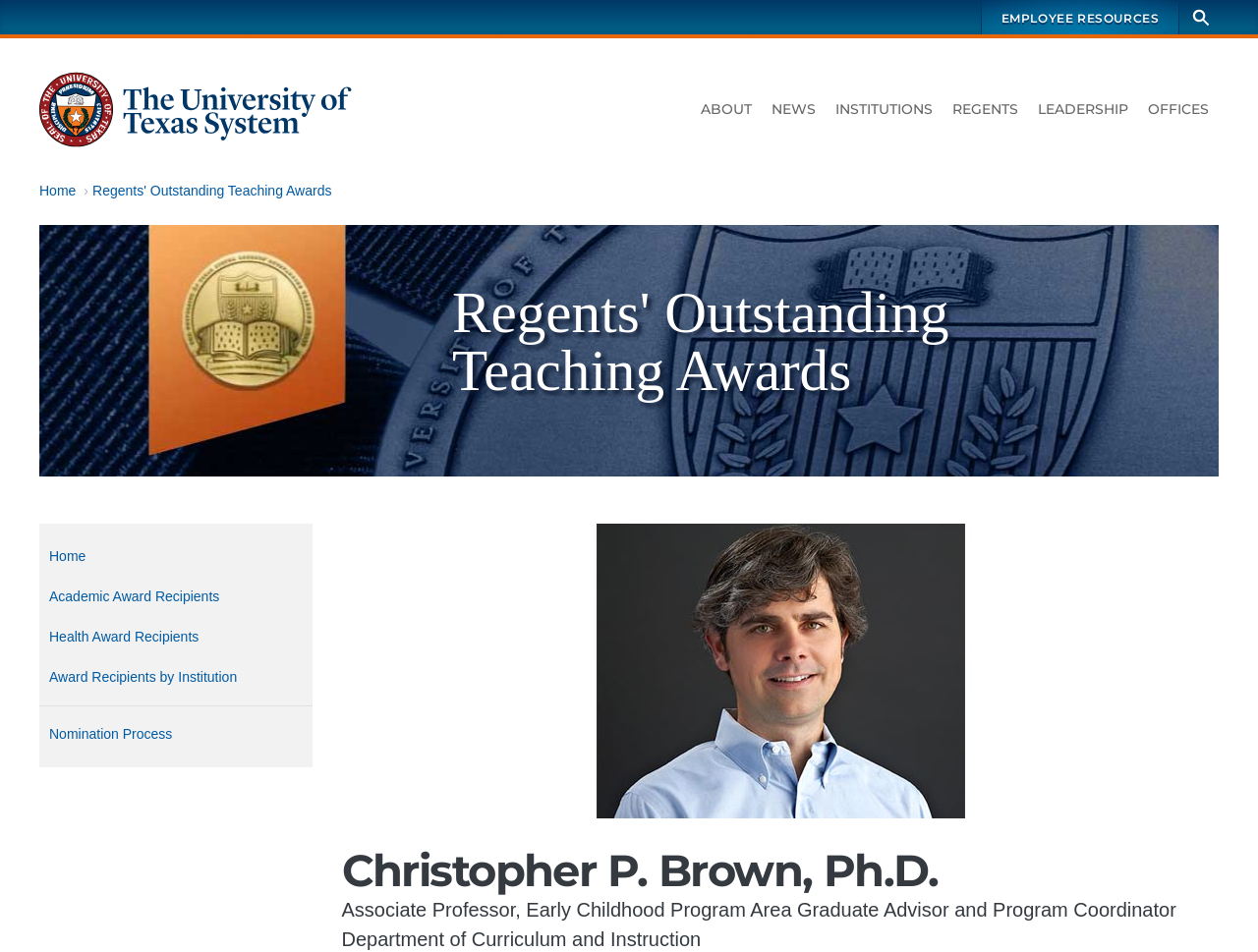Specify the bounding box coordinates of the region I need to click to perform the following instruction: "Search the website". The coordinates must be four float numbers in the range of 0 to 1, i.e., [left, top, right, bottom].

[0.938, 0.0, 0.972, 0.036]